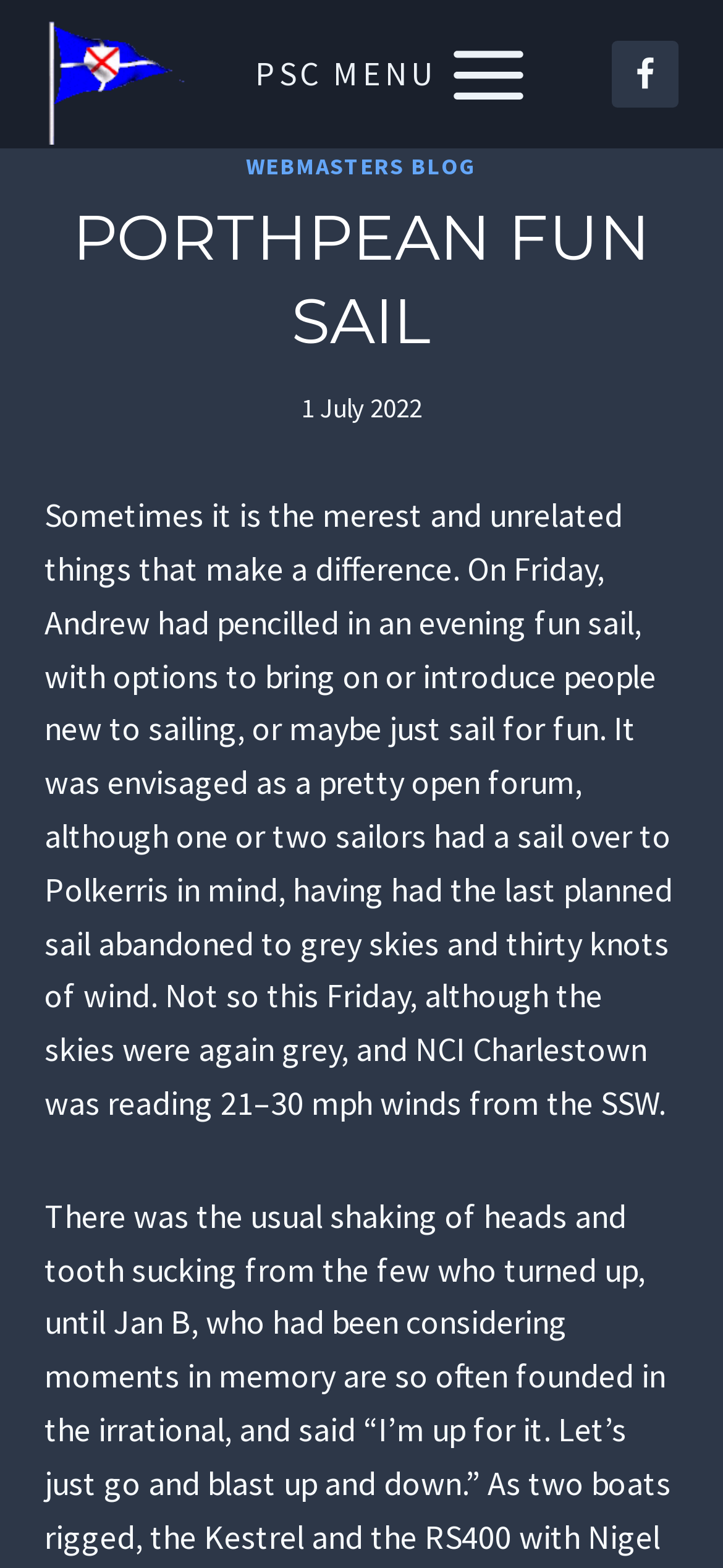Predict the bounding box of the UI element based on this description: "Webmasters Blog".

[0.34, 0.097, 0.66, 0.115]